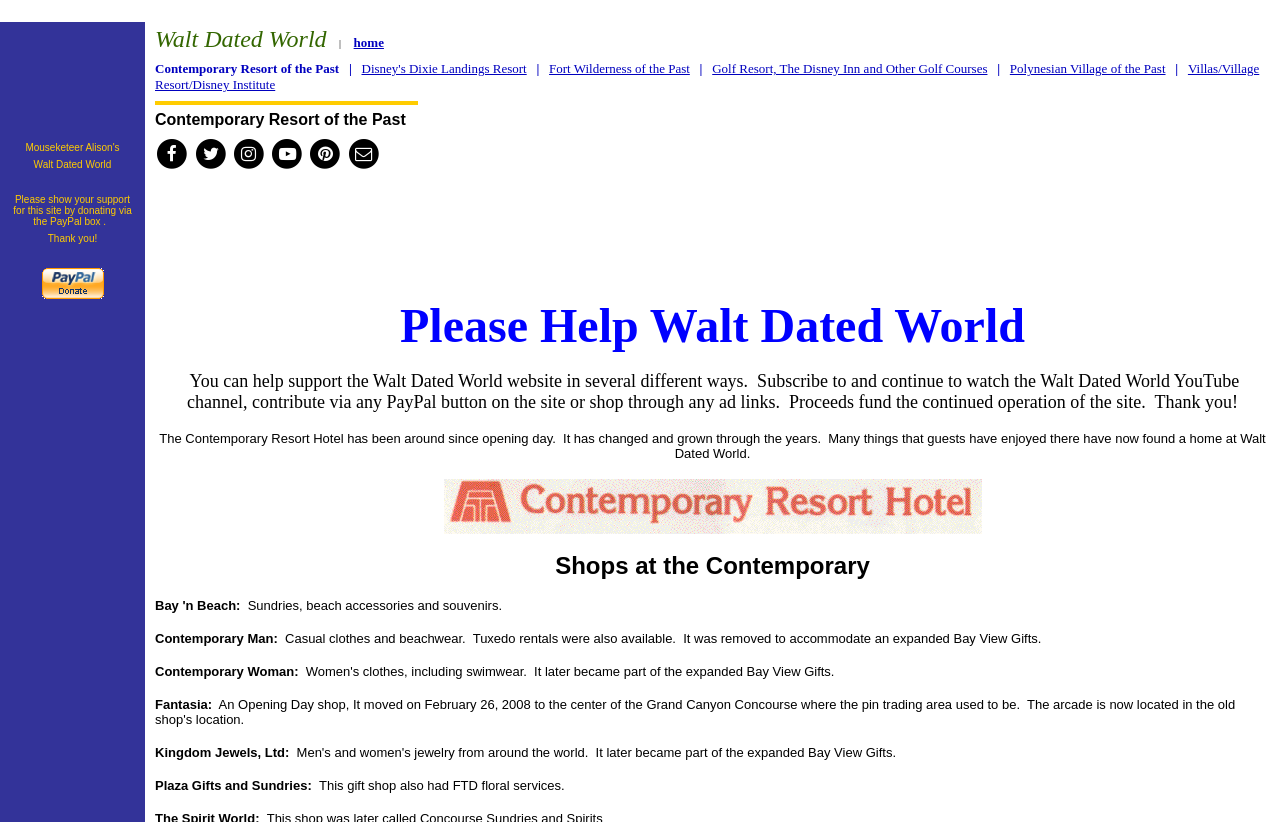Please find the bounding box coordinates of the element's region to be clicked to carry out this instruction: "go to home page".

None